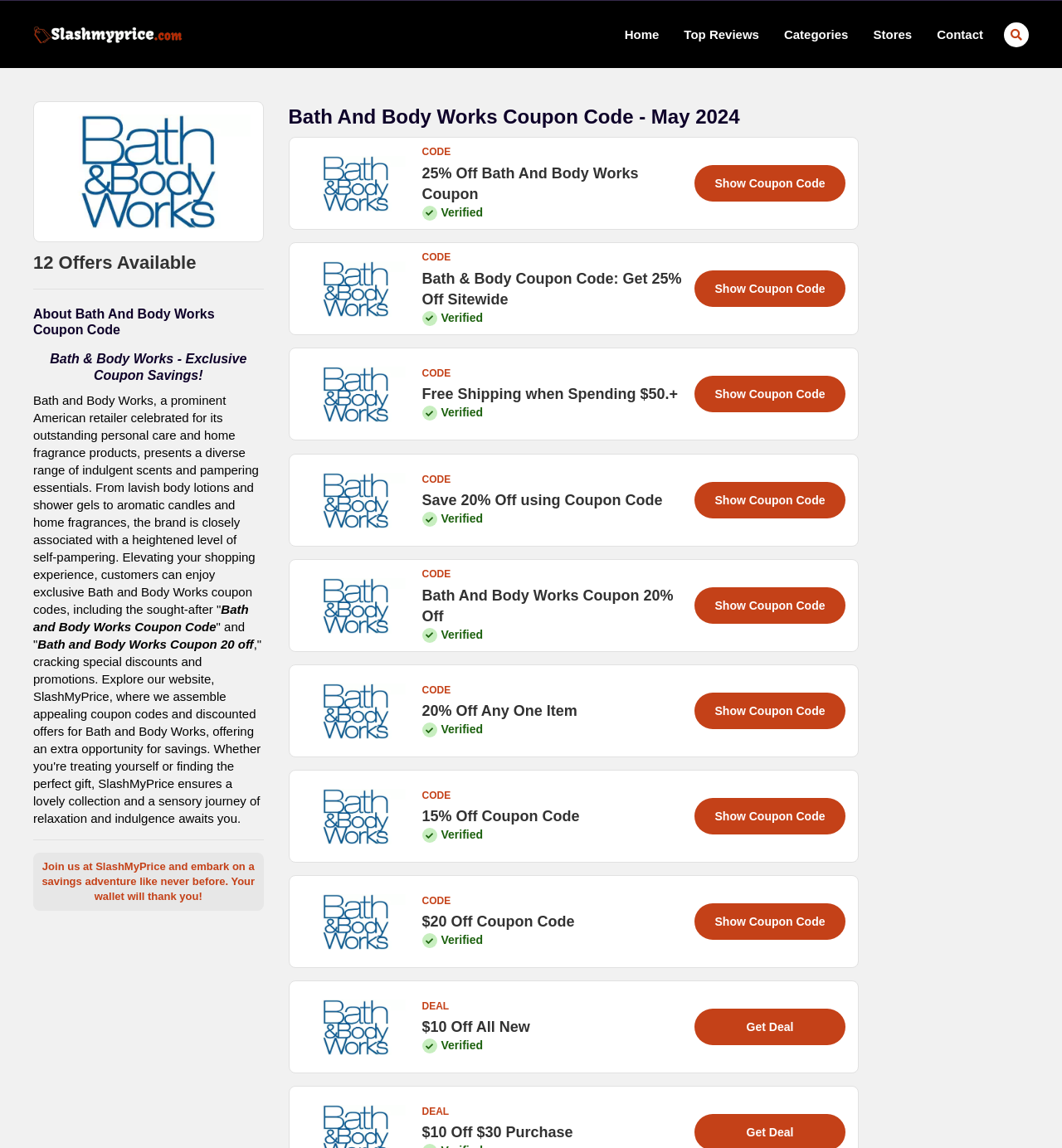Give a concise answer using only one word or phrase for this question:
What is the discount for spending $50?

Free Shipping